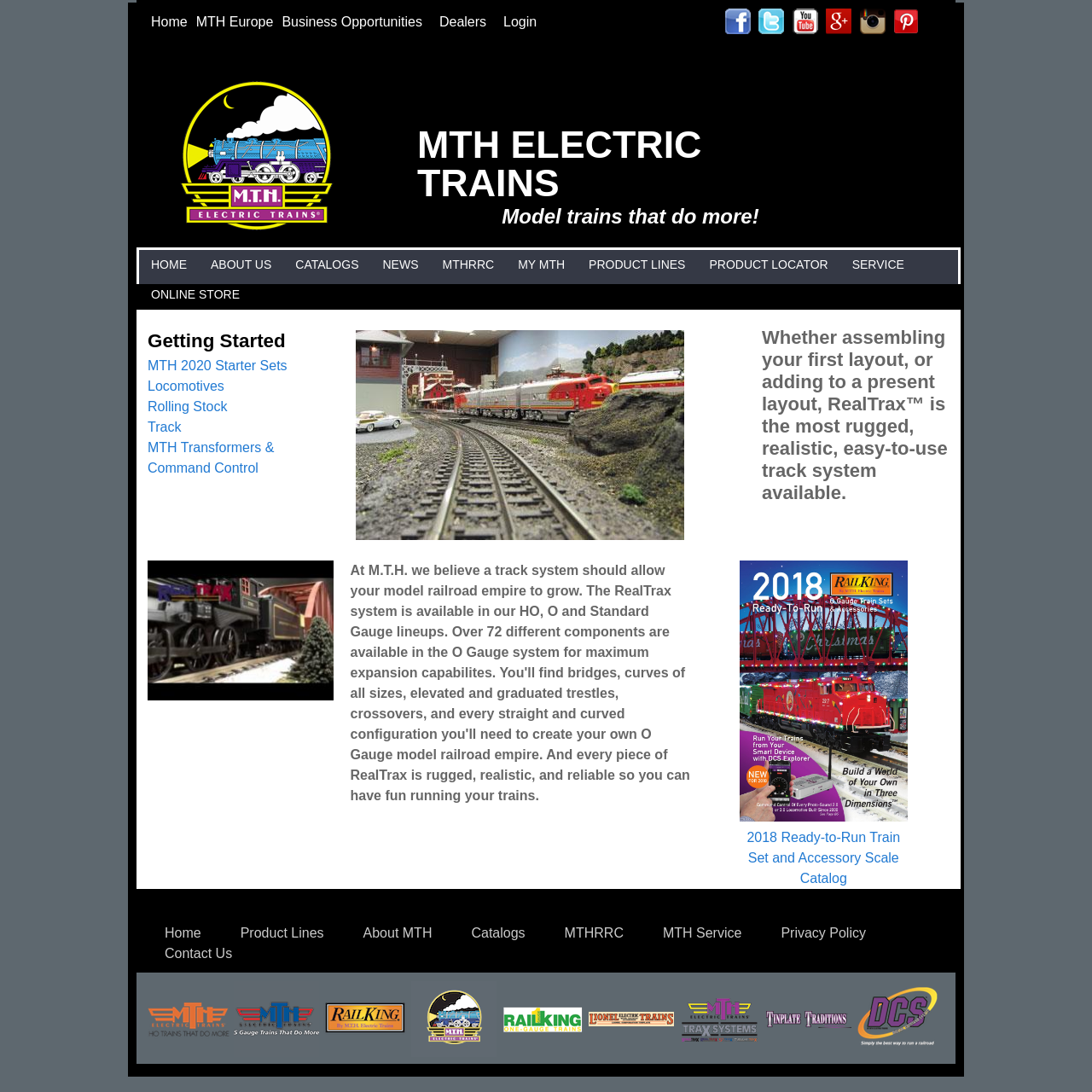What type of track system is featured on this webpage?
Carefully analyze the image and provide a detailed answer to the question.

The webpage highlights the RealTrax system, which is a type of track system designed for model trains, offering a range of components and features for building and customizing model railroad layouts.